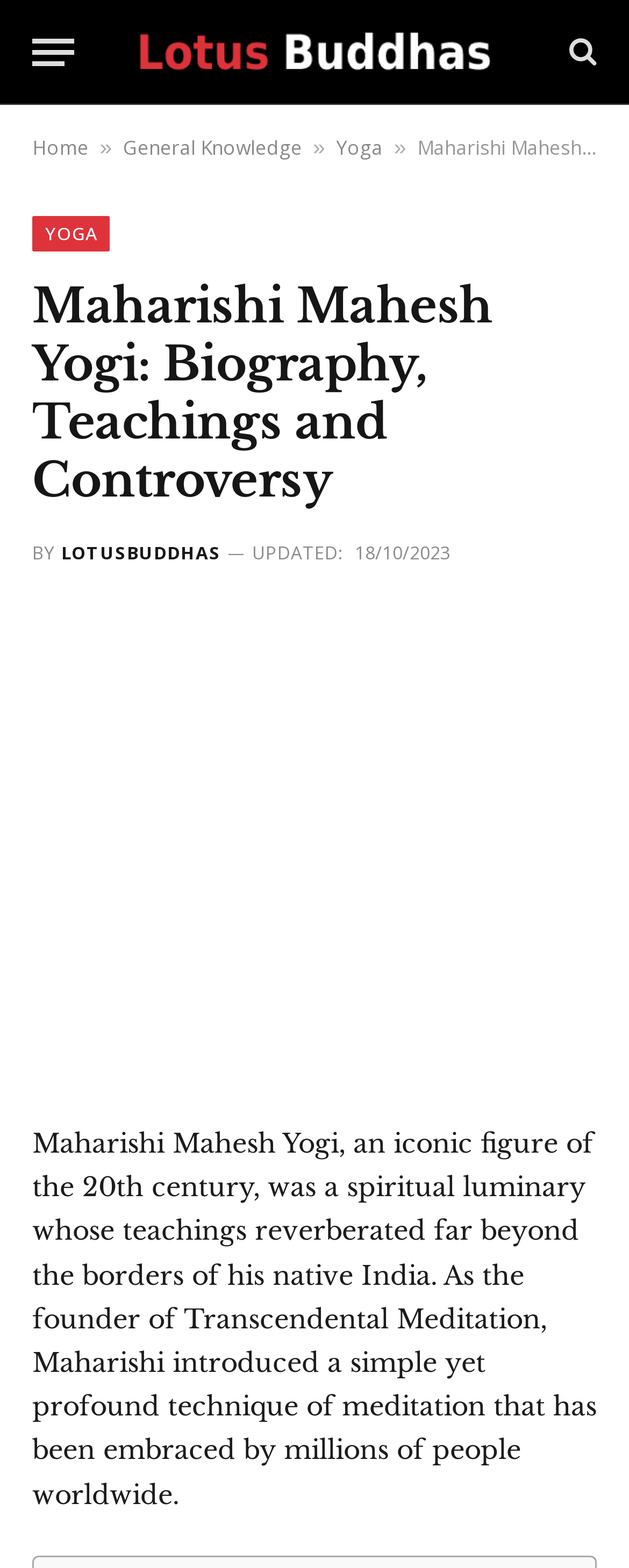What is the name of the spiritual leader?
Provide a detailed and well-explained answer to the question.

The name of the spiritual leader can be found in the heading of the webpage, which is 'Maharishi Mahesh Yogi: Biography, Teachings and Controversy'. This heading is located at the top of the webpage, and it clearly states the name of the spiritual leader.